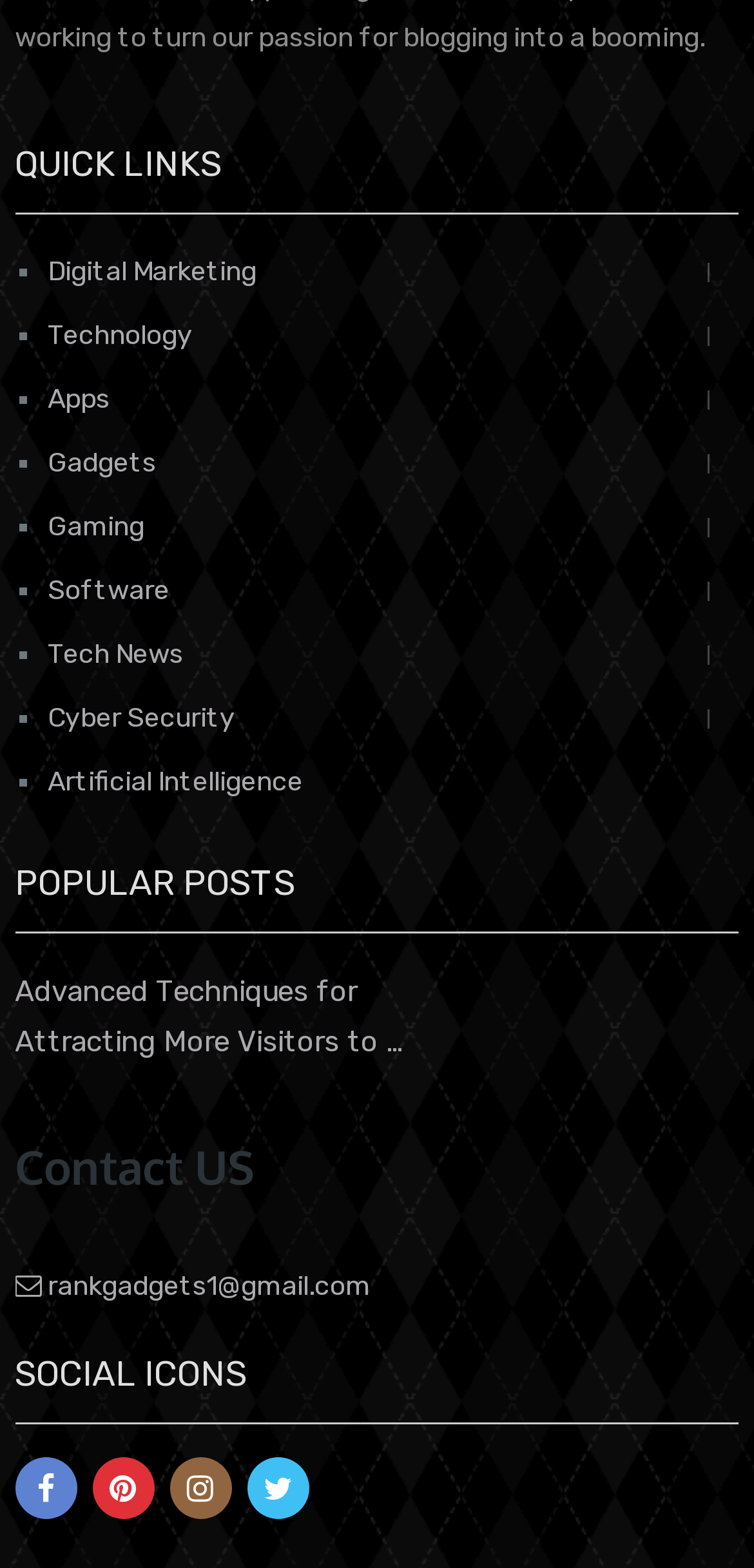Carefully examine the image and provide an in-depth answer to the question: What is the category of the first link in the QUICK LINKS section?

The first link in the QUICK LINKS section is 'Digital Marketing', which can be determined by looking at the OCR text of the link element with ID 457.